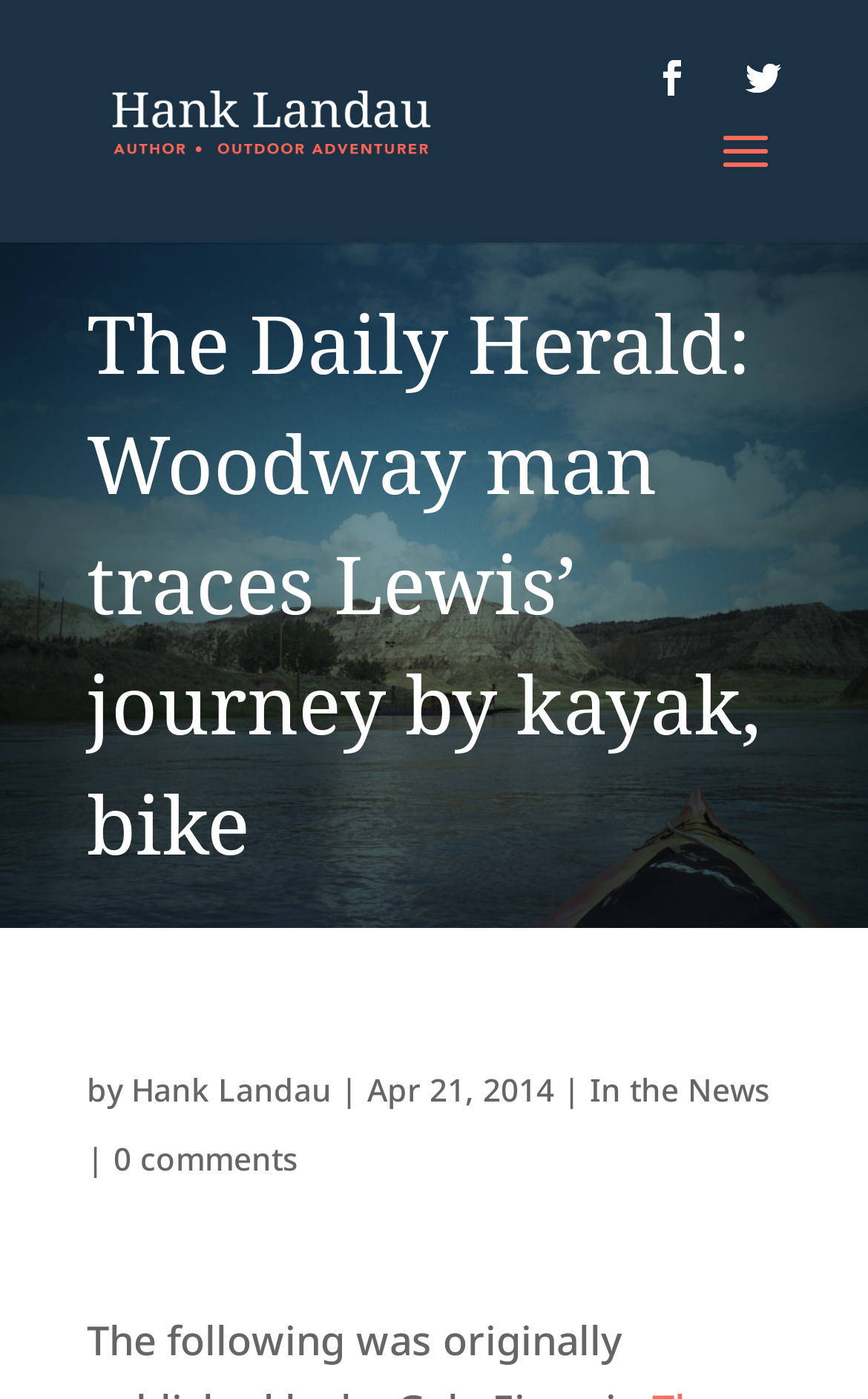Locate the bounding box of the user interface element based on this description: "Facebook".

[0.754, 0.04, 0.795, 0.076]